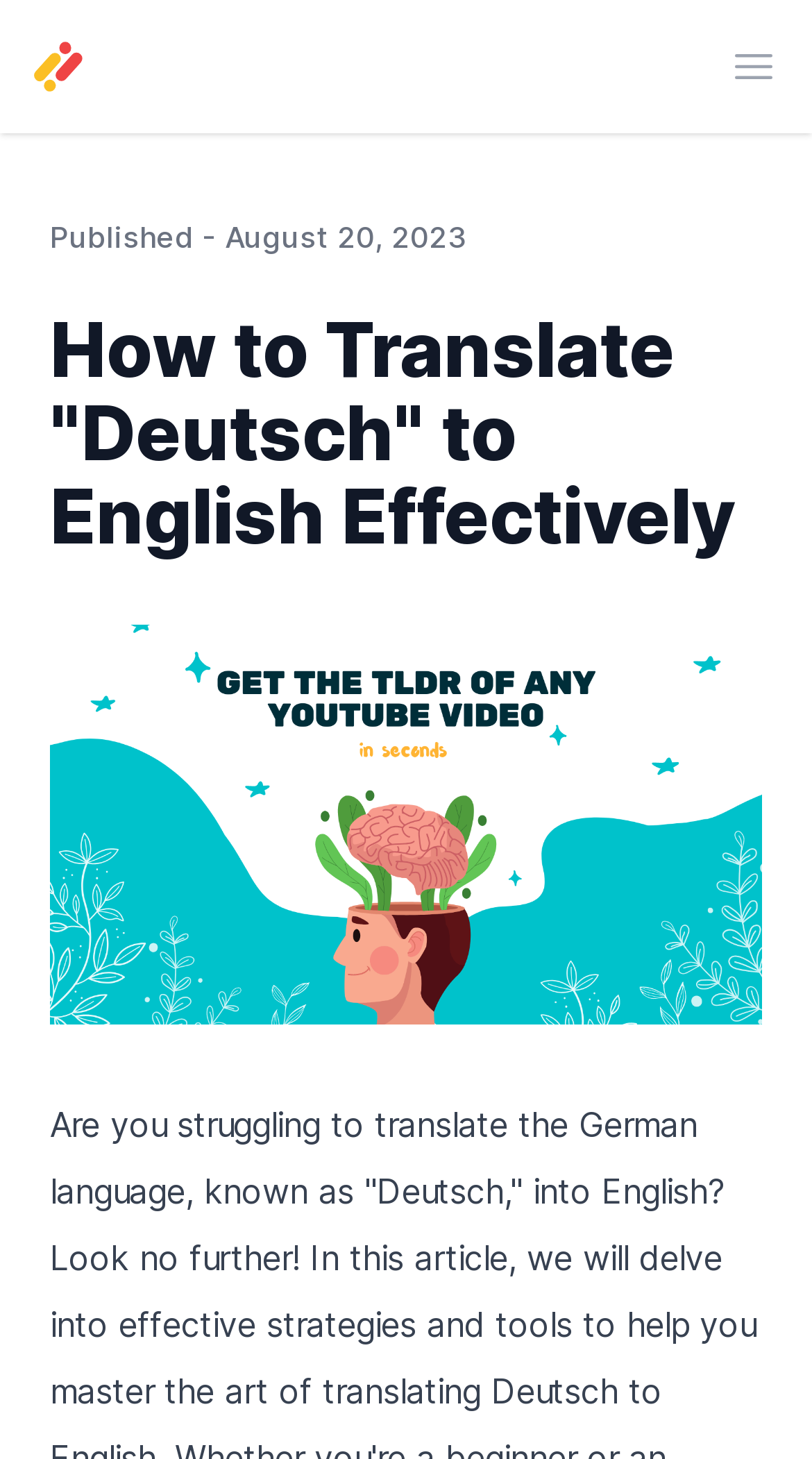Could you please study the image and provide a detailed answer to the question:
What is the company name?

I found the company name by looking at the button 'Your Company' which is located at the top left corner of the page.